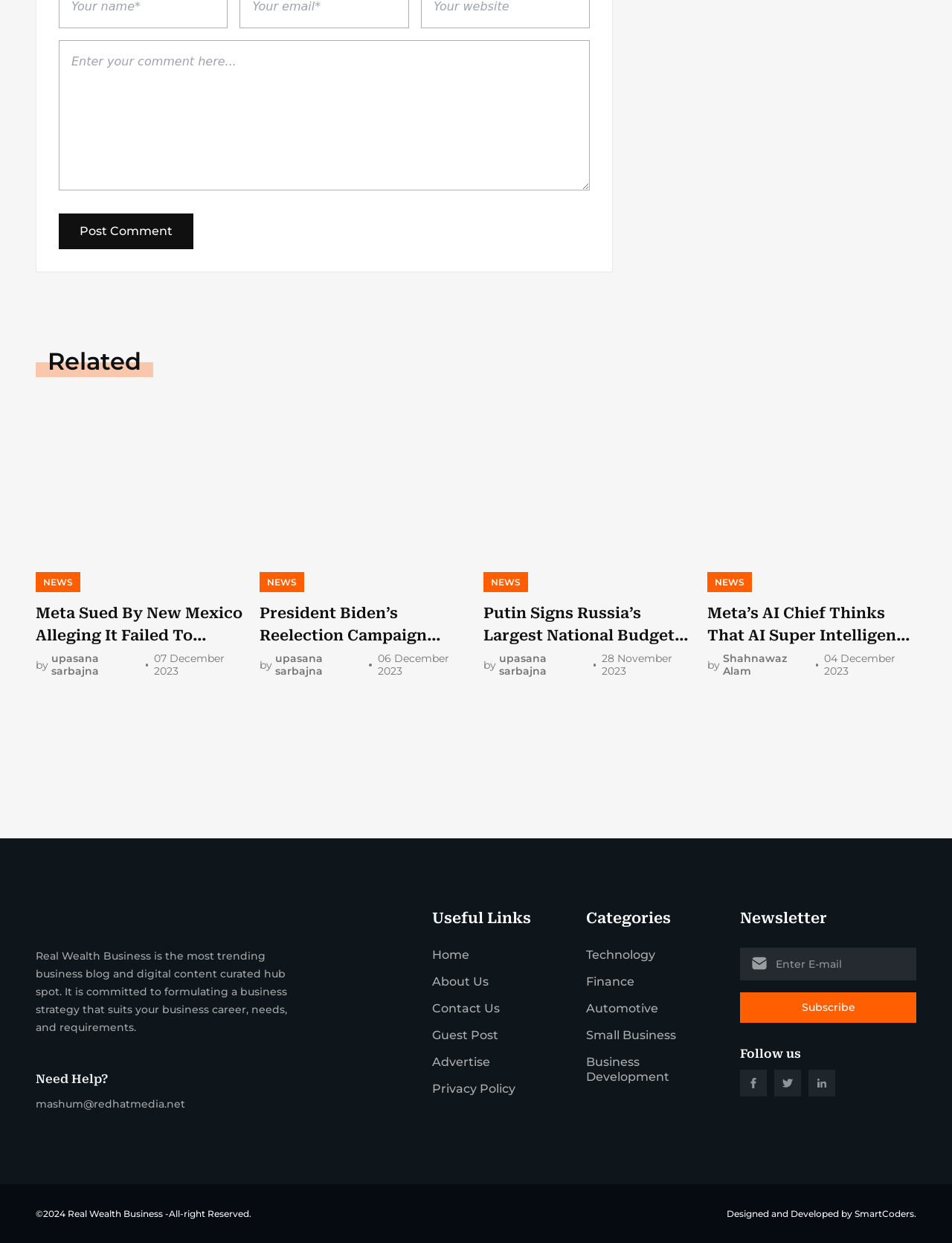Please indicate the bounding box coordinates of the element's region to be clicked to achieve the instruction: "Follow on social media". Provide the coordinates as four float numbers between 0 and 1, i.e., [left, top, right, bottom].

[0.778, 0.861, 0.806, 0.882]